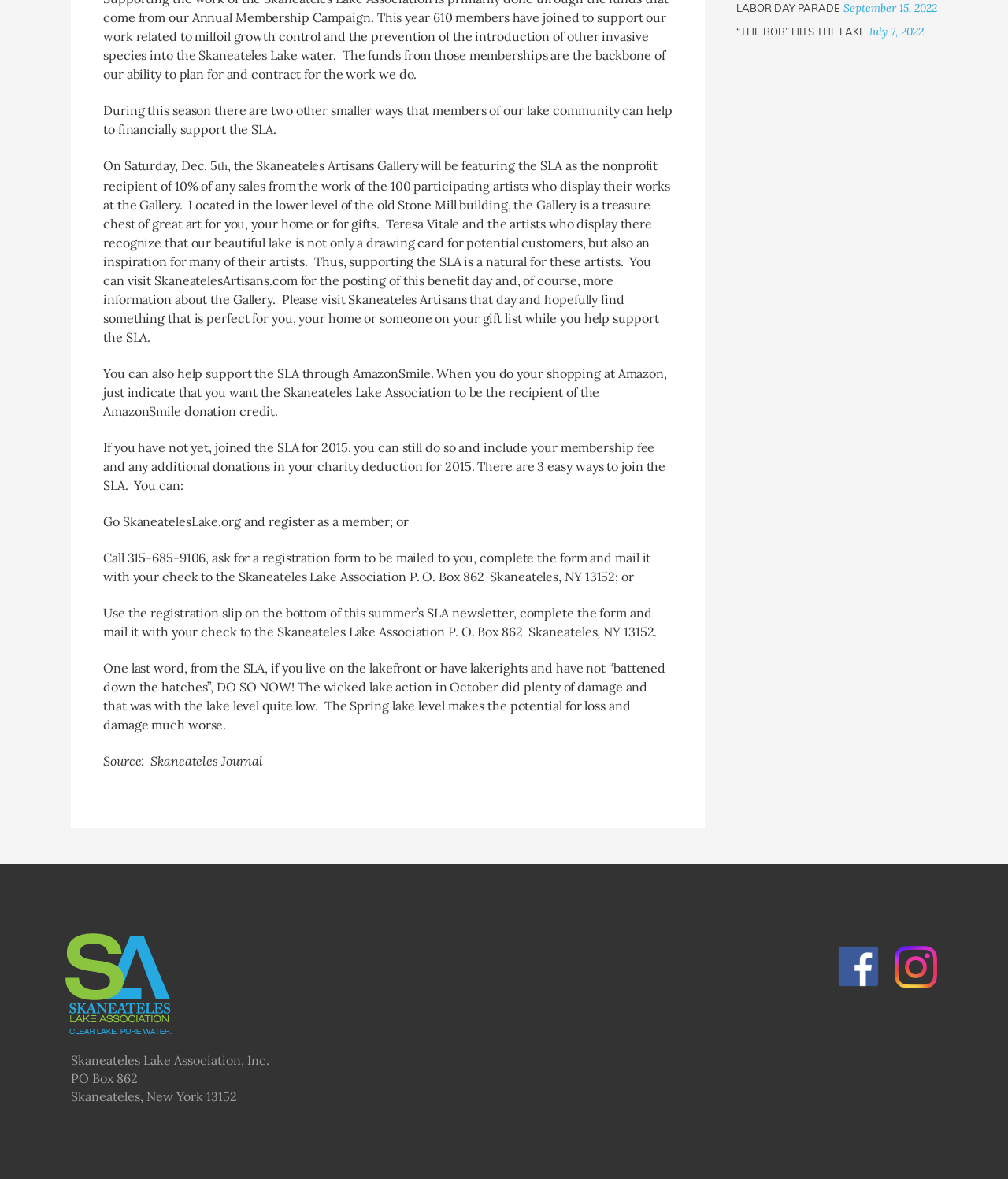Given the description of the UI element: "“THE BOB” HITS THE LAKE", predict the bounding box coordinates in the form of [left, top, right, bottom], with each value being a float between 0 and 1.

[0.73, 0.021, 0.859, 0.032]